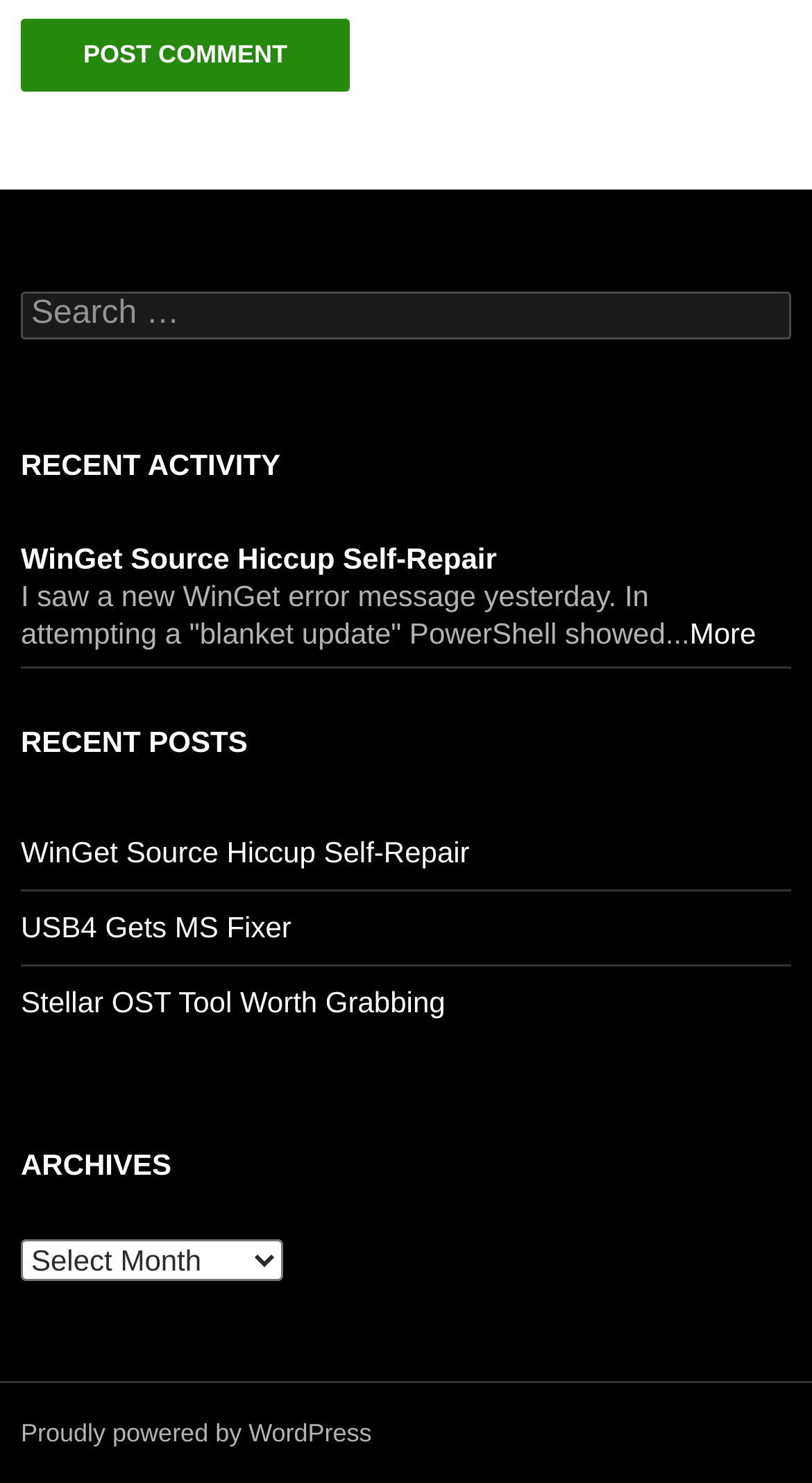Using the given element description, provide the bounding box coordinates (top-left x, top-left y, bottom-right x, bottom-right y) for the corresponding UI element in the screenshot: More

[0.849, 0.416, 0.931, 0.439]